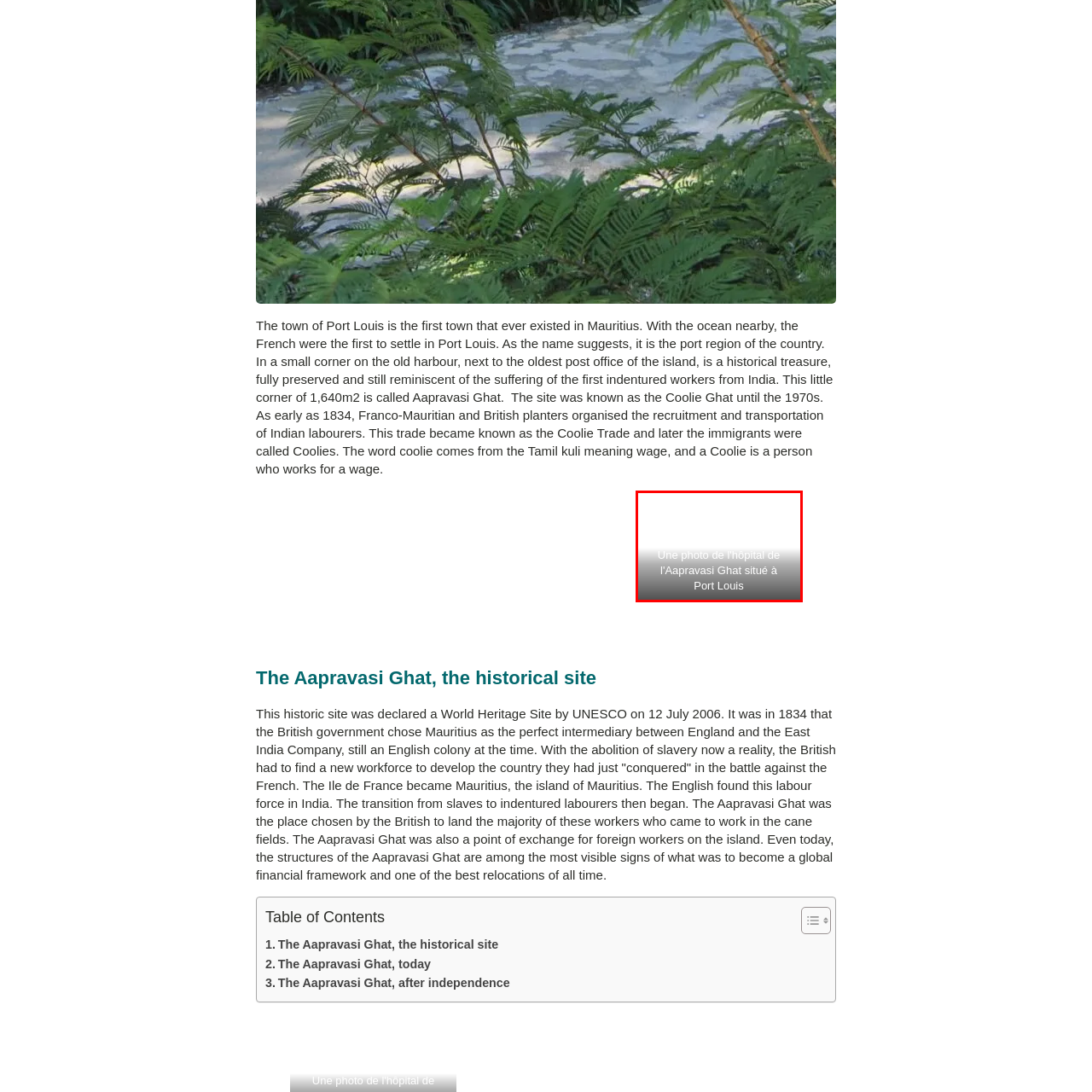Observe the image inside the red bounding box and answer briefly using a single word or phrase: What was Aapravasi Ghat used for starting in 1834?

Landing point for Indian laborers